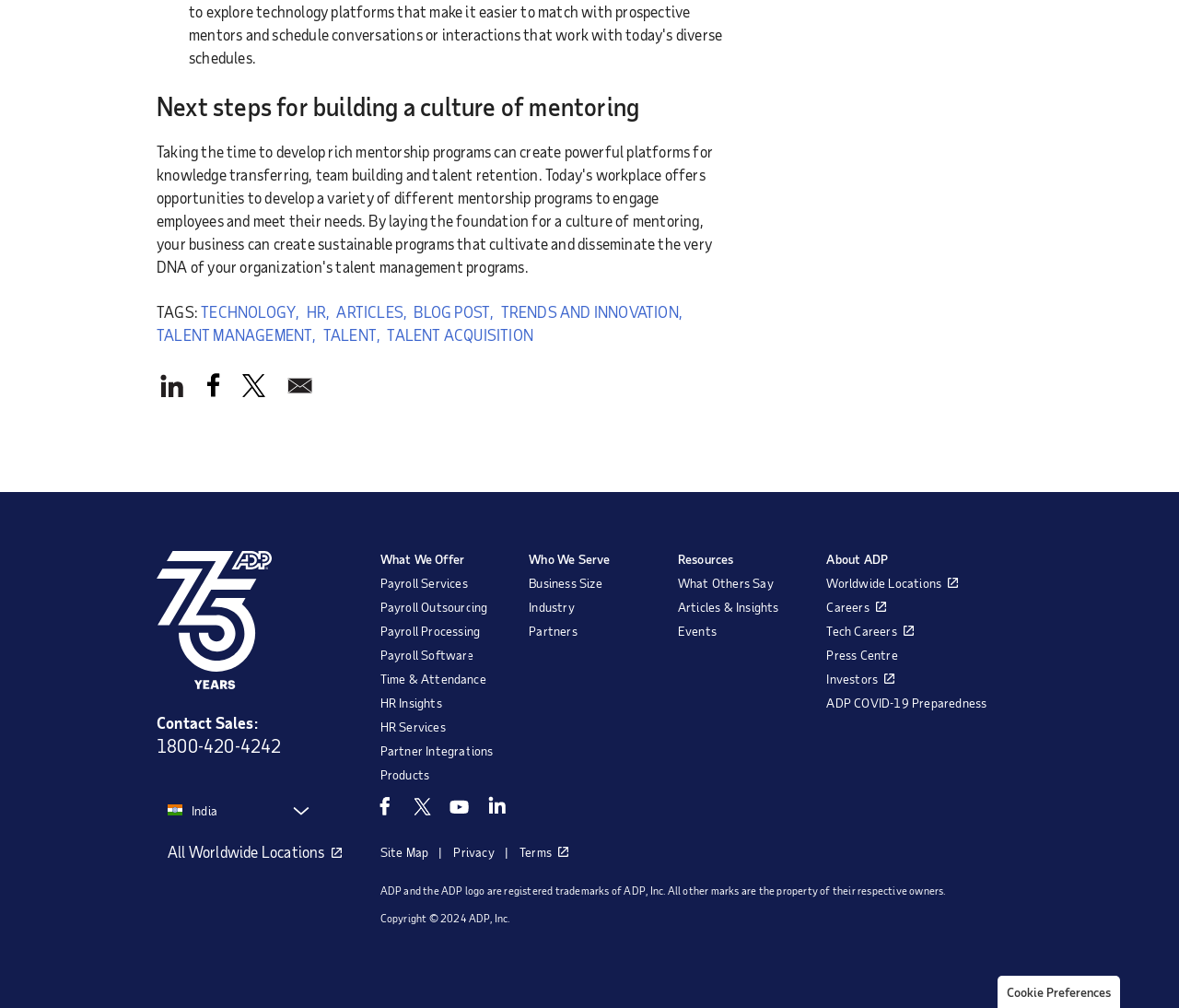Please provide the bounding box coordinates for the element that needs to be clicked to perform the following instruction: "Contact Sales". The coordinates should be given as four float numbers between 0 and 1, i.e., [left, top, right, bottom].

[0.133, 0.707, 0.219, 0.726]